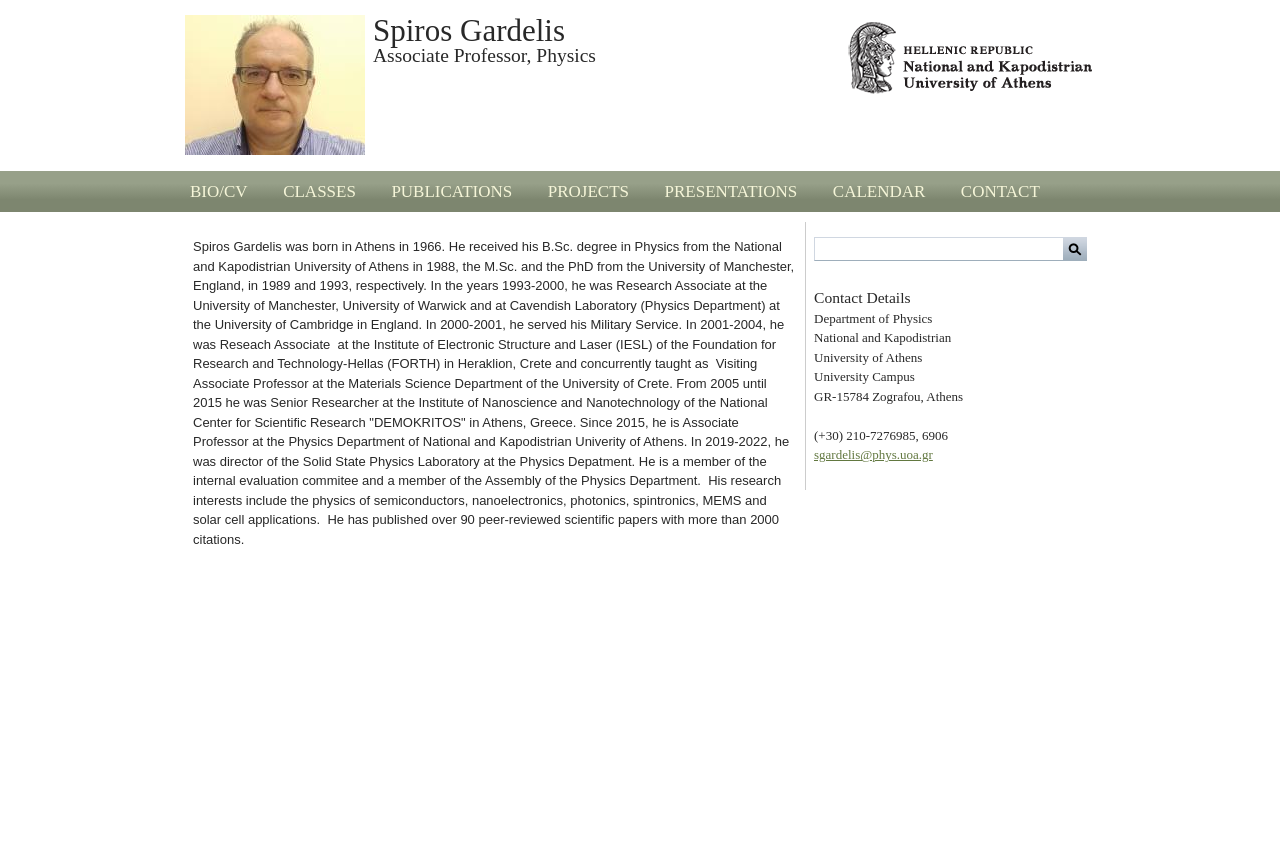Provide a single word or phrase to answer the given question: 
What is the profession of Spiros Gardelis?

Associate Professor